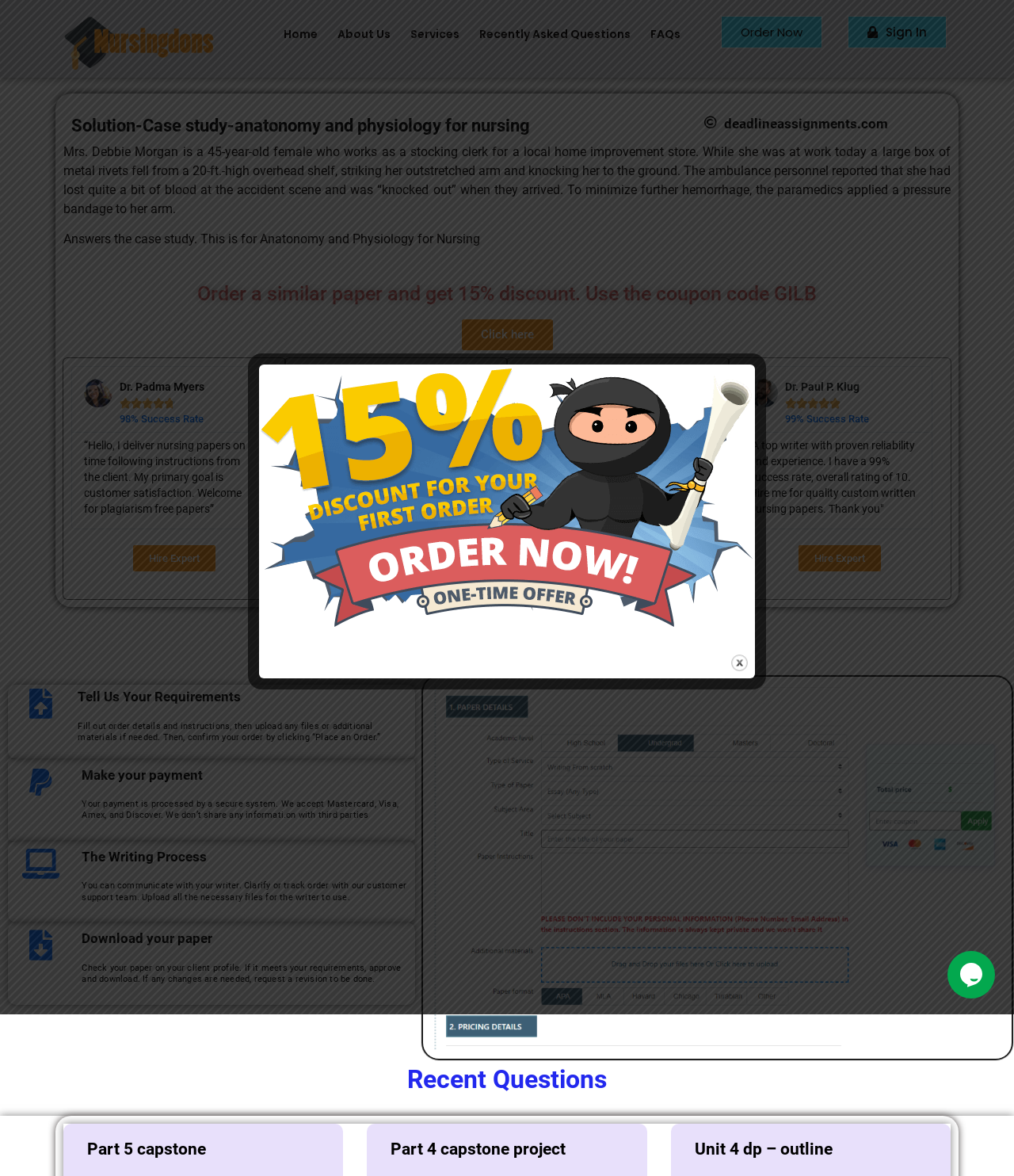Show the bounding box coordinates for the element that needs to be clicked to execute the following instruction: "Close the chat widget". Provide the coordinates in the form of four float numbers between 0 and 1, i.e., [left, top, right, bottom].

[0.721, 0.556, 0.738, 0.57]